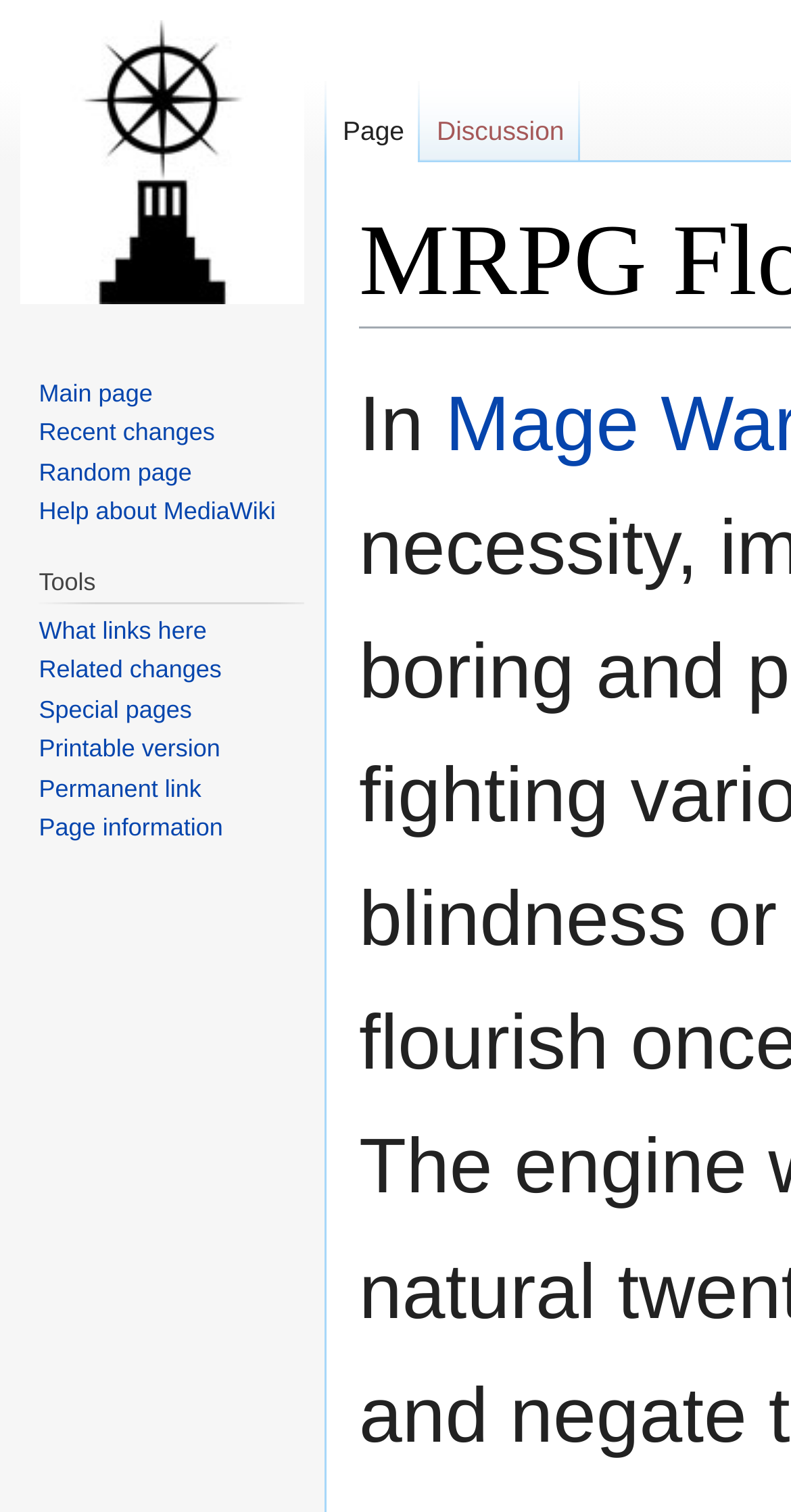Using the description "Page information", locate and provide the bounding box of the UI element.

[0.049, 0.538, 0.282, 0.557]